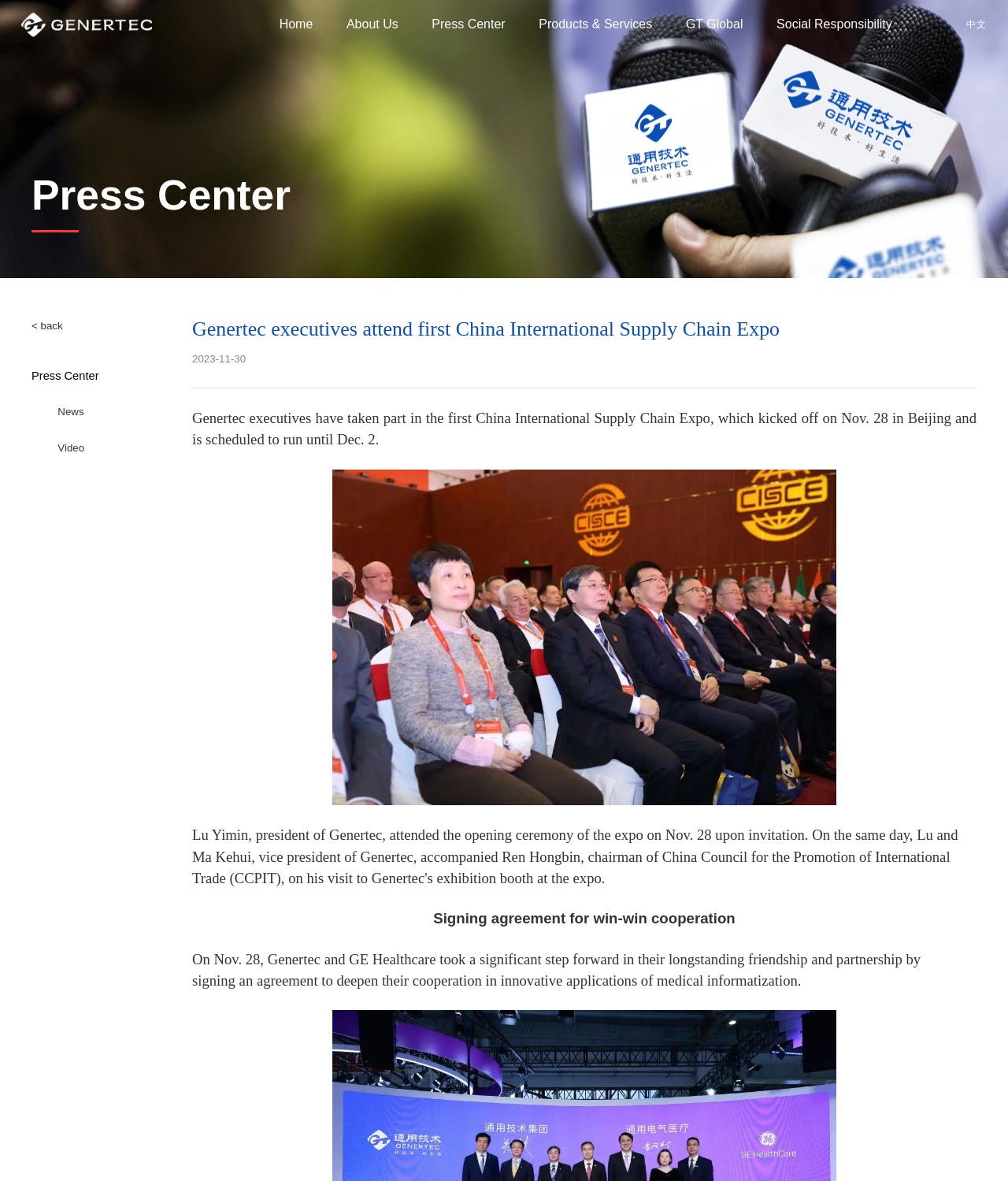Explain the webpage in detail, including its primary components.

The webpage appears to be a news article or press release from China General Technology (Group) Holding Co., Ltd. At the top left, there is a logo of the company, accompanied by a link to the company's homepage. 

To the right of the logo, there is a navigation menu with links to various sections of the website, including "Home", "About Us", "Press Center", "Products & Services", "GT Global", and "Social Responsibility". 

Below the navigation menu, there is a heading that reads "Press Center". On the same line, there is a link to go back to a previous page, and two links to switch between "News" and "Video" sections. 

The main content of the webpage is a news article with the title "Genertec executives attend first China International Supply Chain Expo", which is also the title of the webpage. The article is dated "2023-11-30". Below the title, there is a large image that takes up most of the page.